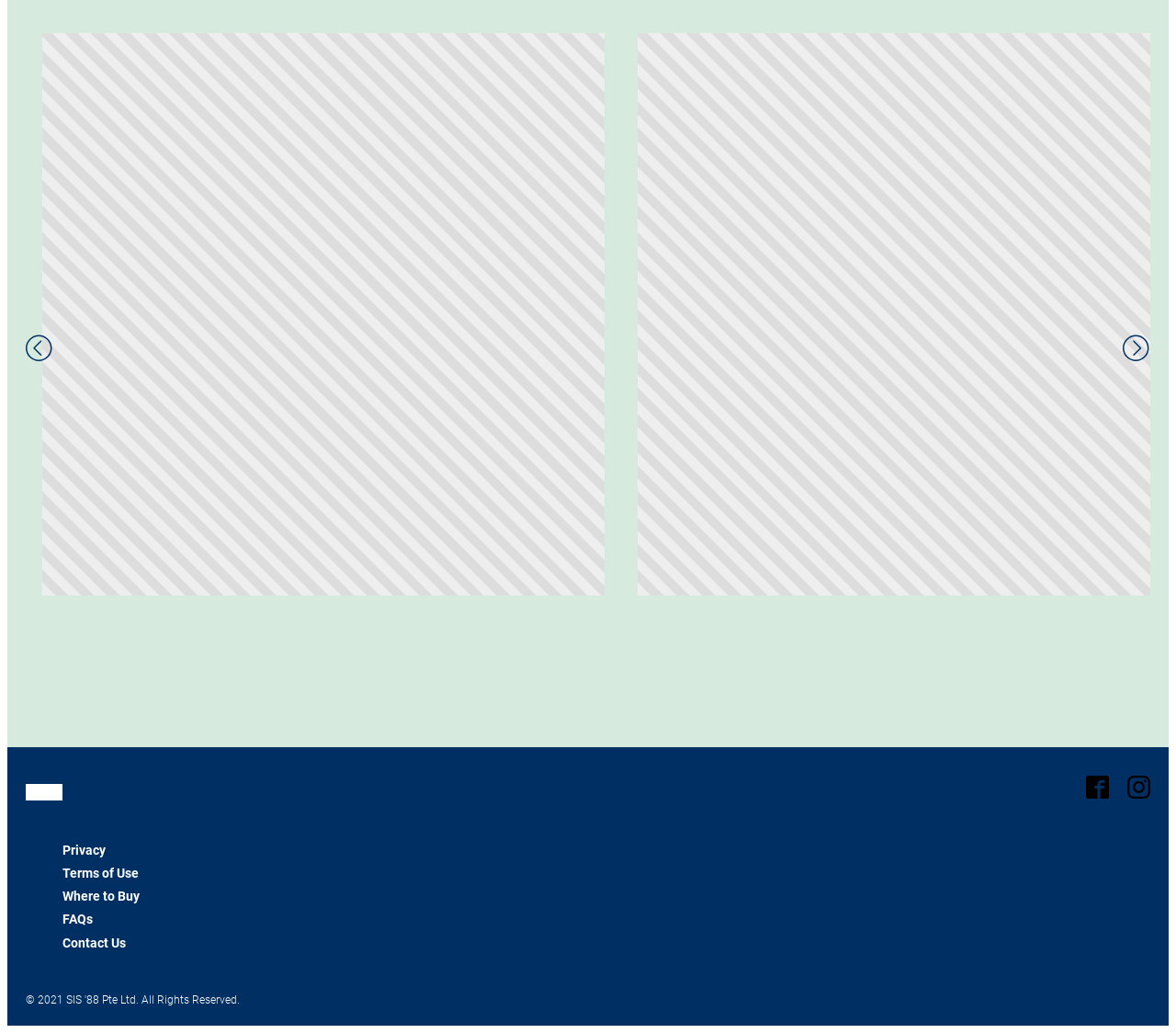Give a short answer to this question using one word or a phrase:
What is the layout of the footer links?

Vertical list